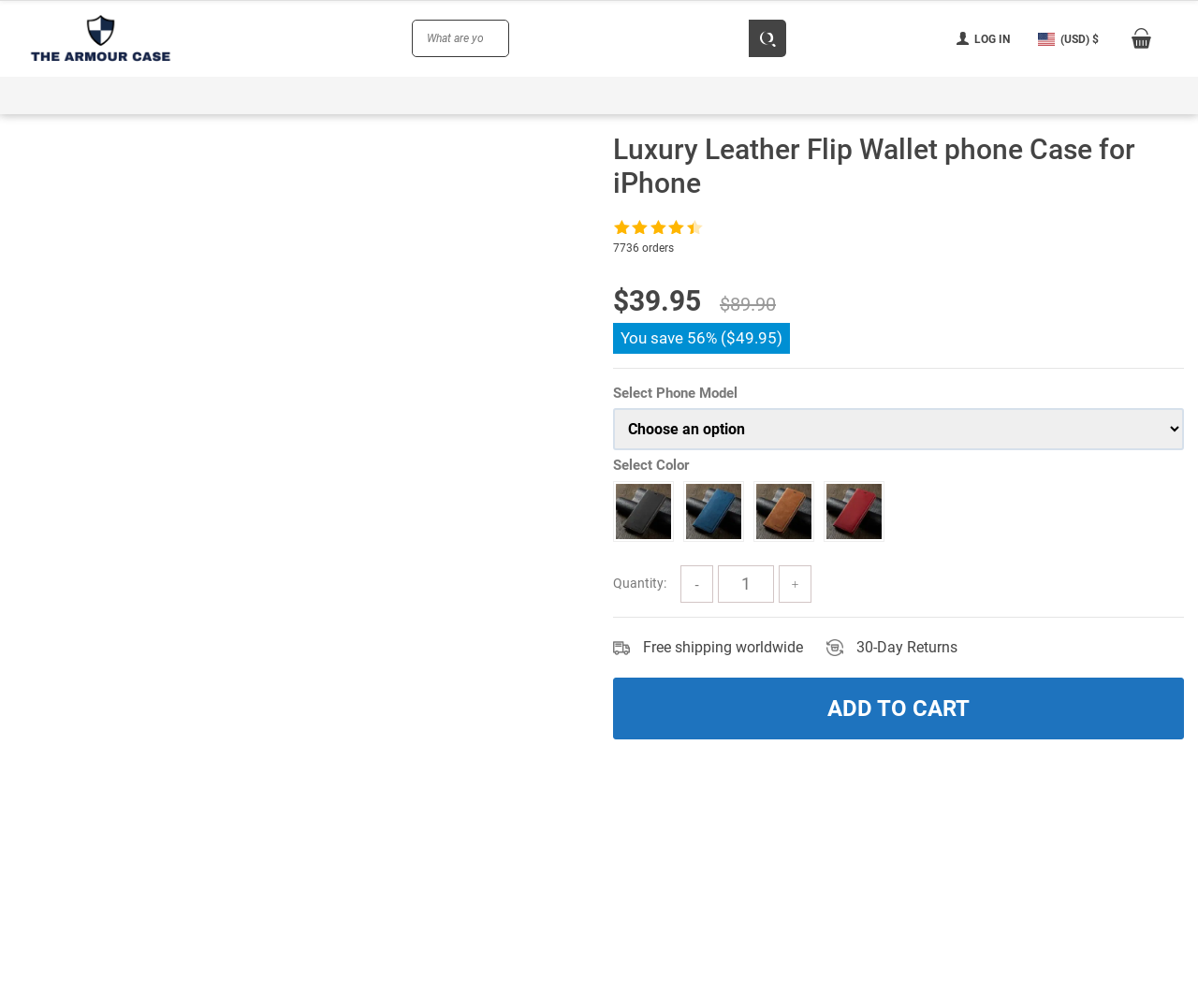Please find and generate the text of the main header of the webpage.

Luxury Leather Flip Wallet phone Case for iPhone